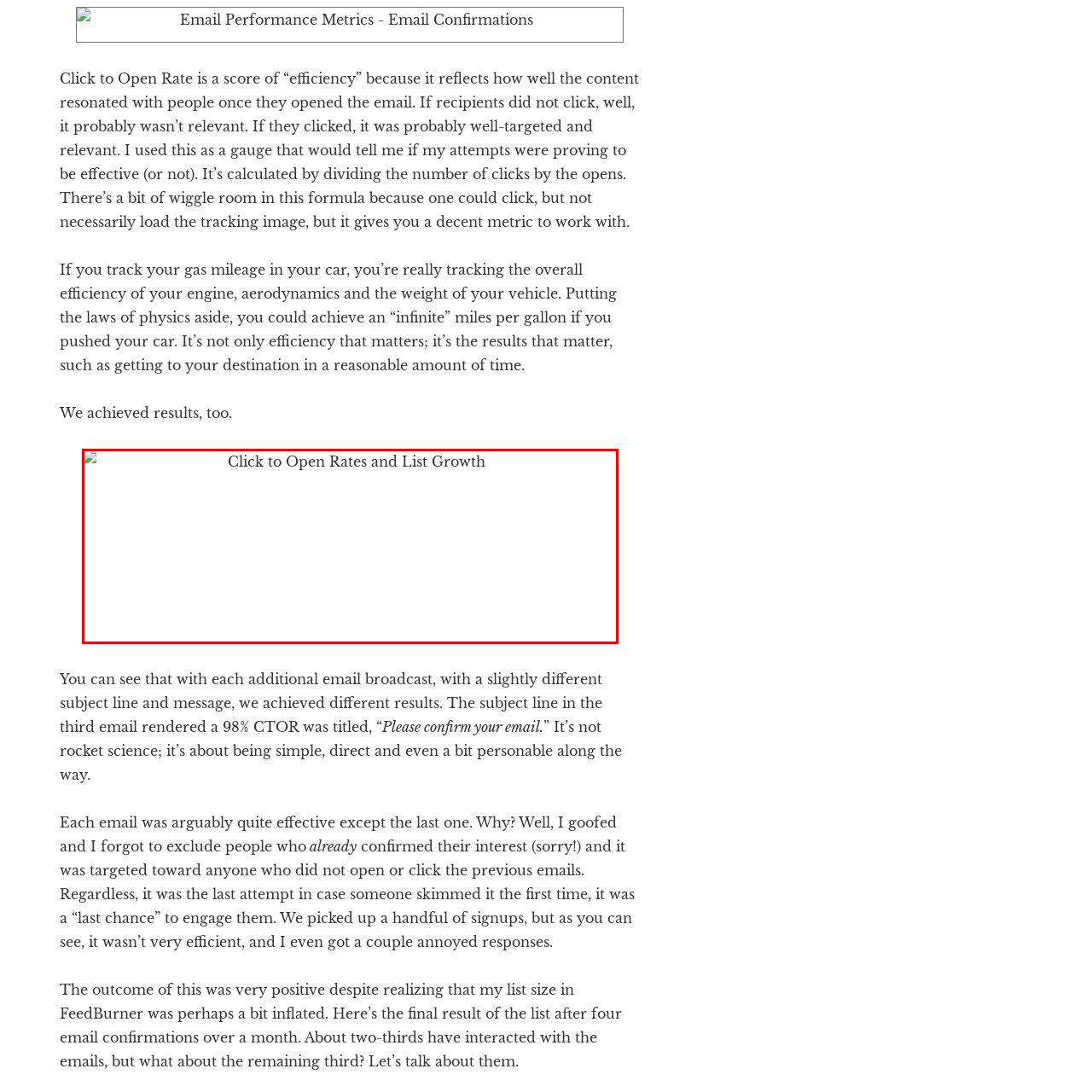Carefully analyze the image within the red boundary and describe it extensively.

The image titled "Click to Open Rates and List Growth" visually represents the relationship between email engagement metrics—specifically, the Click to Open Rate (CTOR)—and the growth of an email list. This metric is crucial for evaluating how effectively email content resonates with recipients after they've opened the email. Displayed prominently, the title indicates a focus on understanding both the efficiency and relevance of email campaigns, as high CTOR values suggest well-targeted content that engages readers.

Accompanying the visual are insights into the varying results achieved through multiple email broadcasts, emphasizing how different subject lines and messaging strategies can lead to significant differences in engagement. The image serves as a foundational element in a larger discussion about optimizing email marketing performance, tracking metrics, and understanding audience interactions over time.